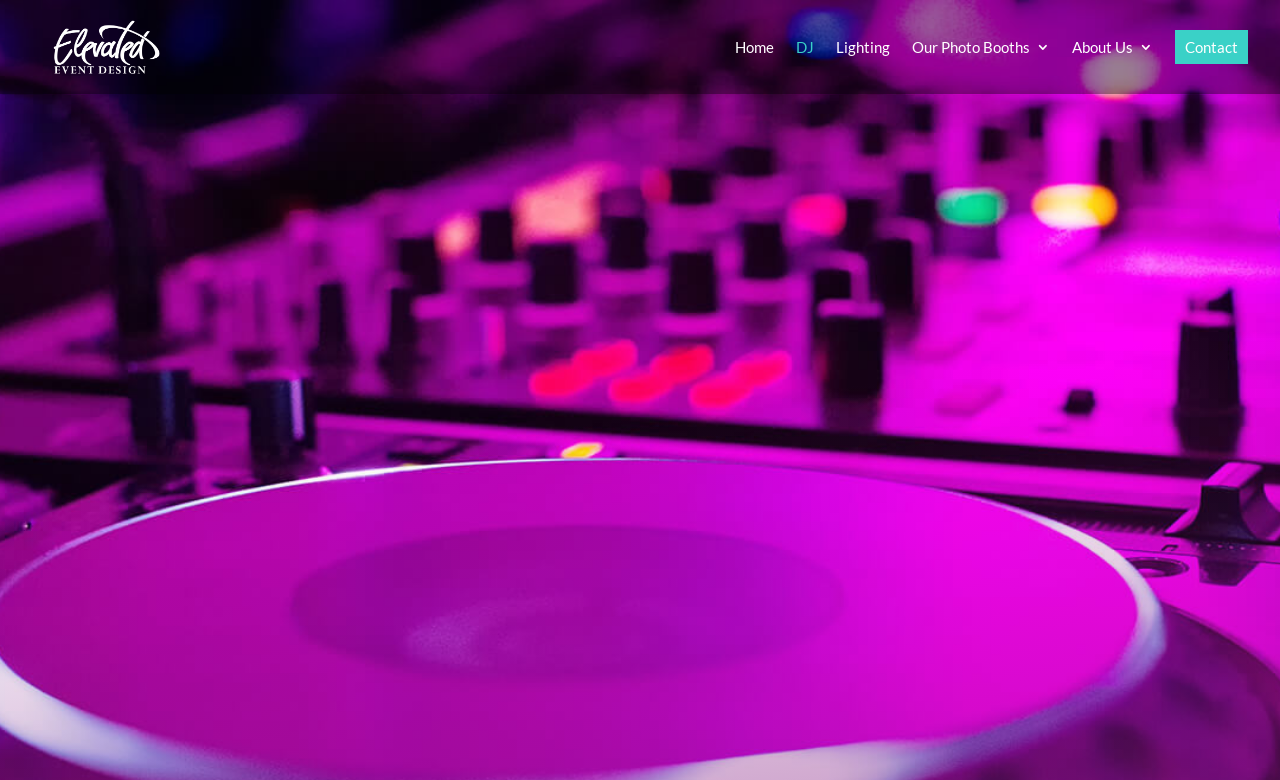Locate the bounding box coordinates for the element described below: "About Us". The coordinates must be four float values between 0 and 1, formatted as [left, top, right, bottom].

[0.838, 0.051, 0.901, 0.118]